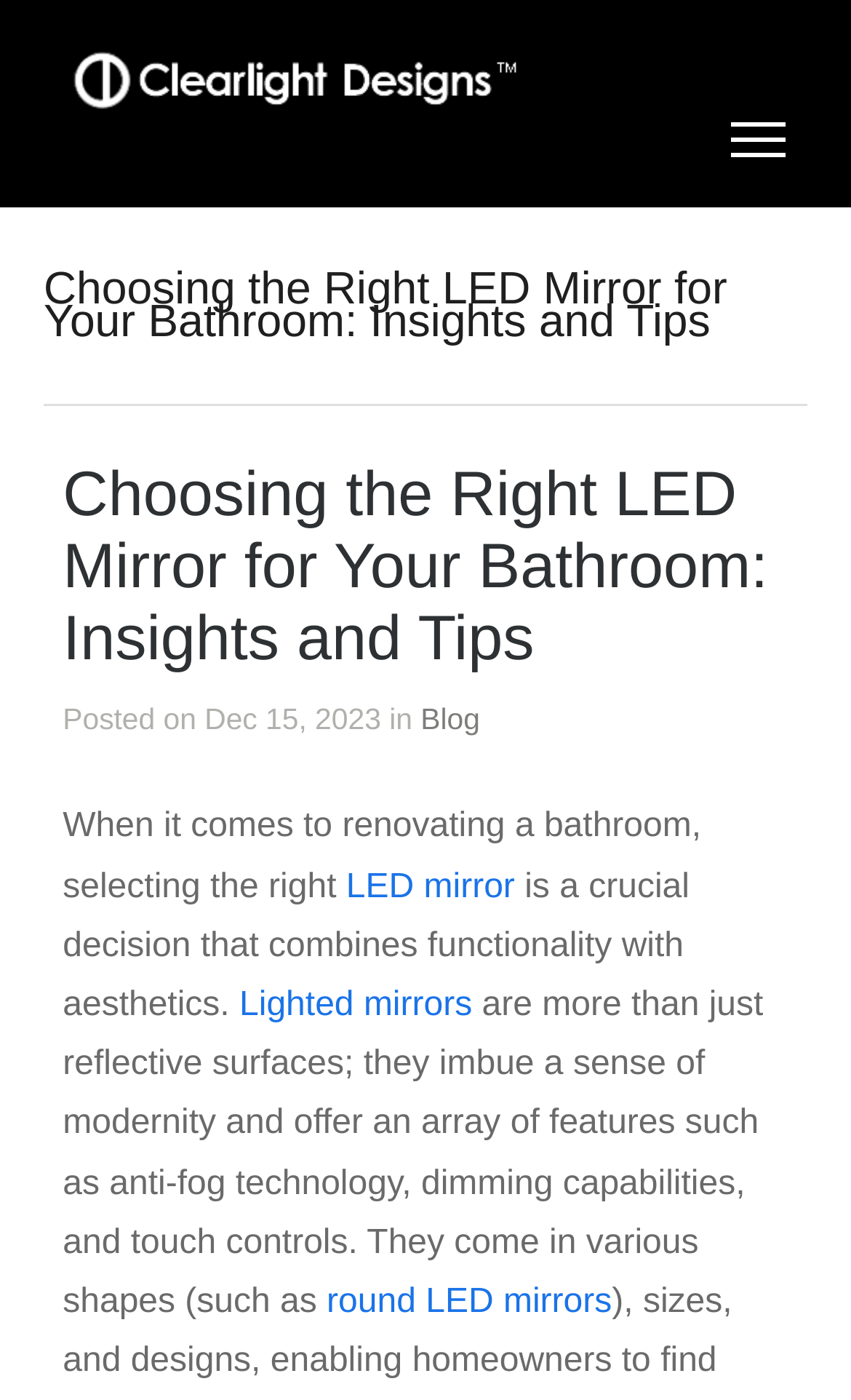Extract the bounding box coordinates for the HTML element that matches this description: "LED mirror". The coordinates should be four float numbers between 0 and 1, i.e., [left, top, right, bottom].

[0.407, 0.62, 0.605, 0.647]